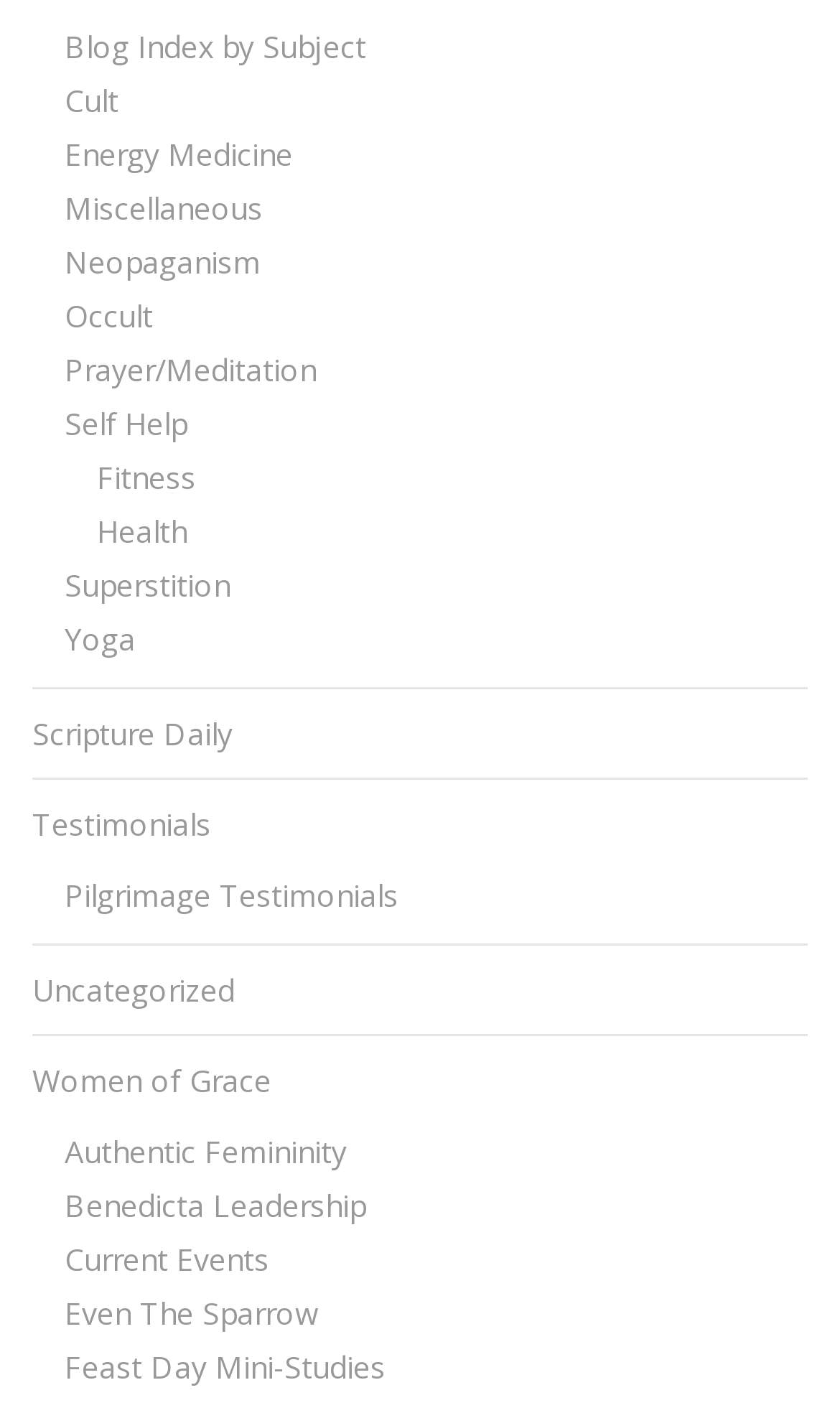Using the element description Women of Grace, predict the bounding box coordinates for the UI element. Provide the coordinates in (top-left x, top-left y, bottom-right x, bottom-right y) format with values ranging from 0 to 1.

[0.038, 0.746, 0.962, 0.793]